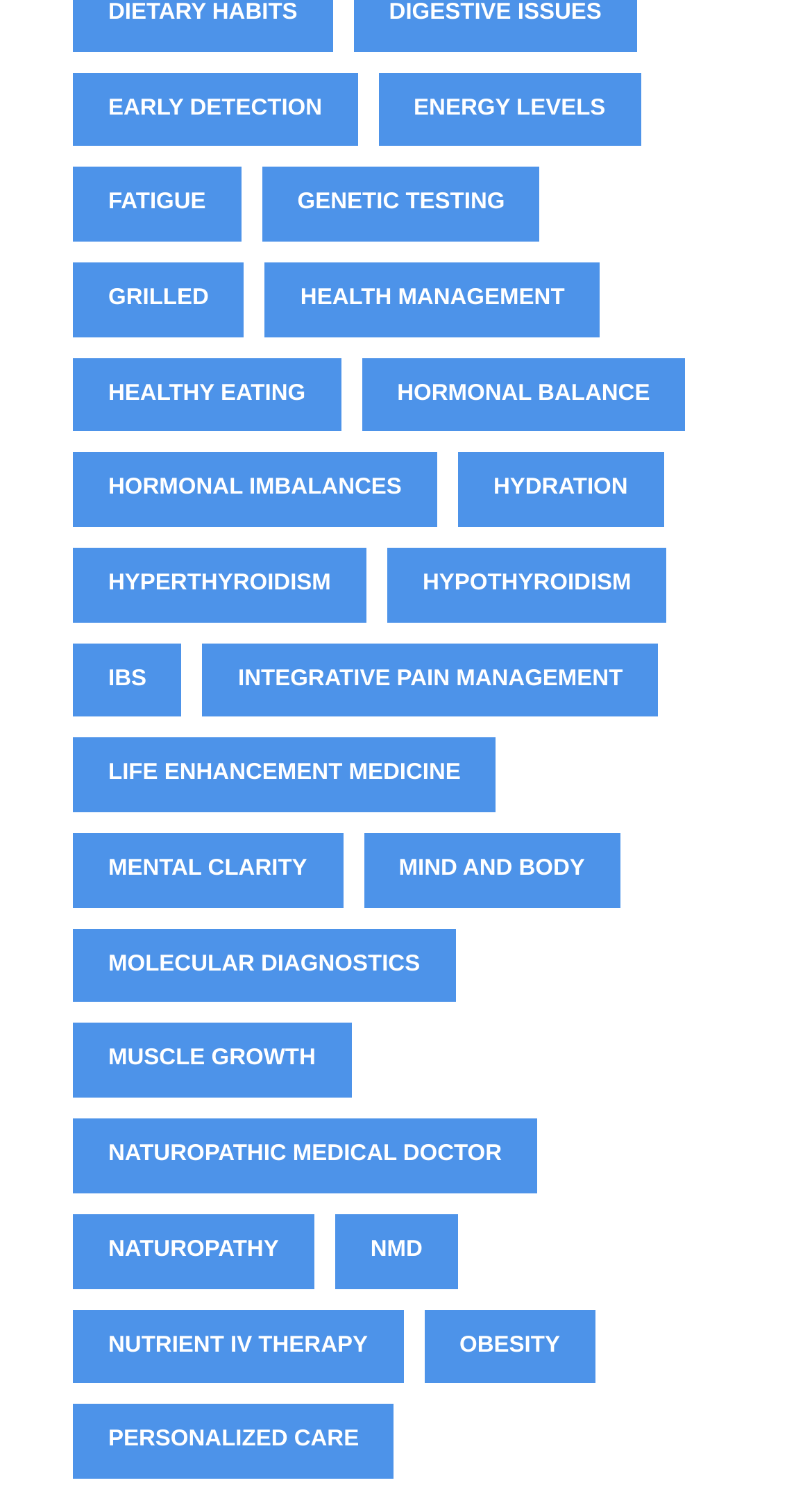Respond to the question below with a single word or phrase:
What is the first health topic listed?

Early Detection